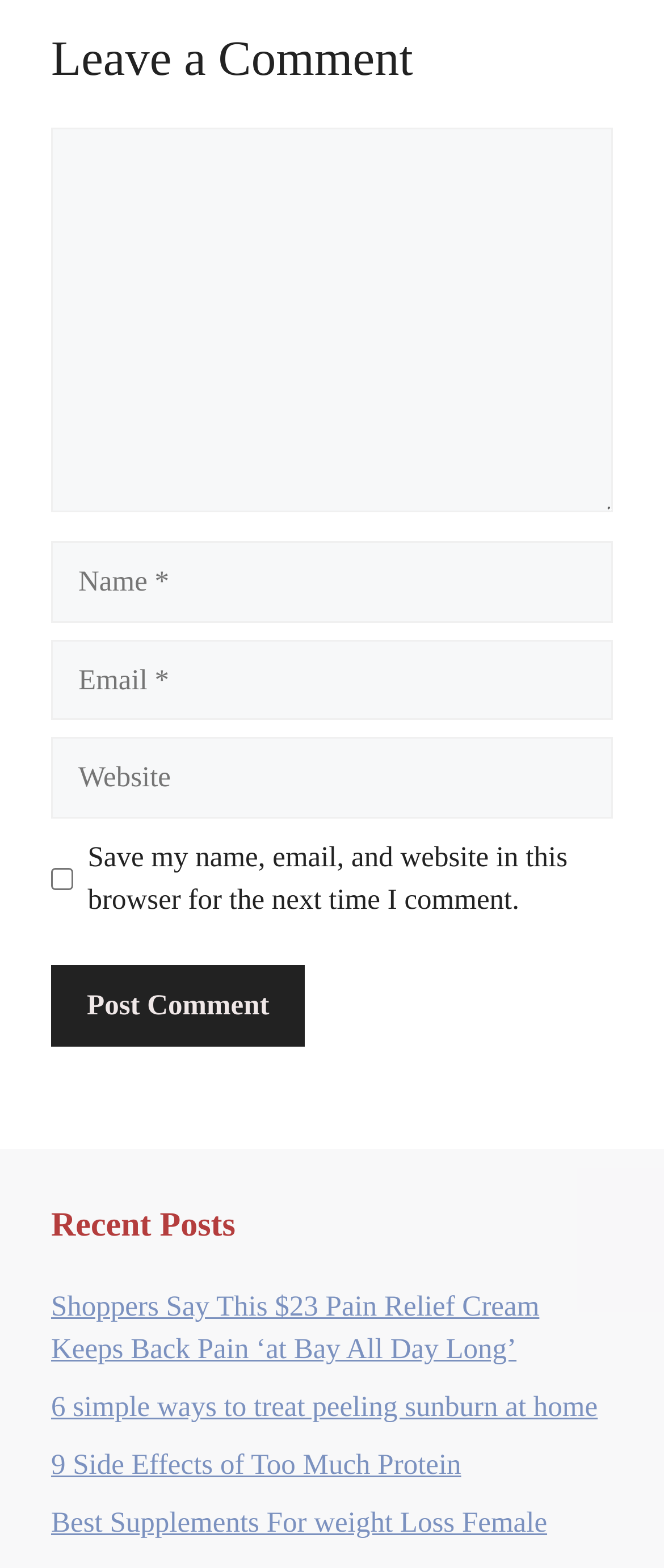Answer the question below with a single word or a brief phrase: 
What is the purpose of the 'Post Comment' button?

Submit comment